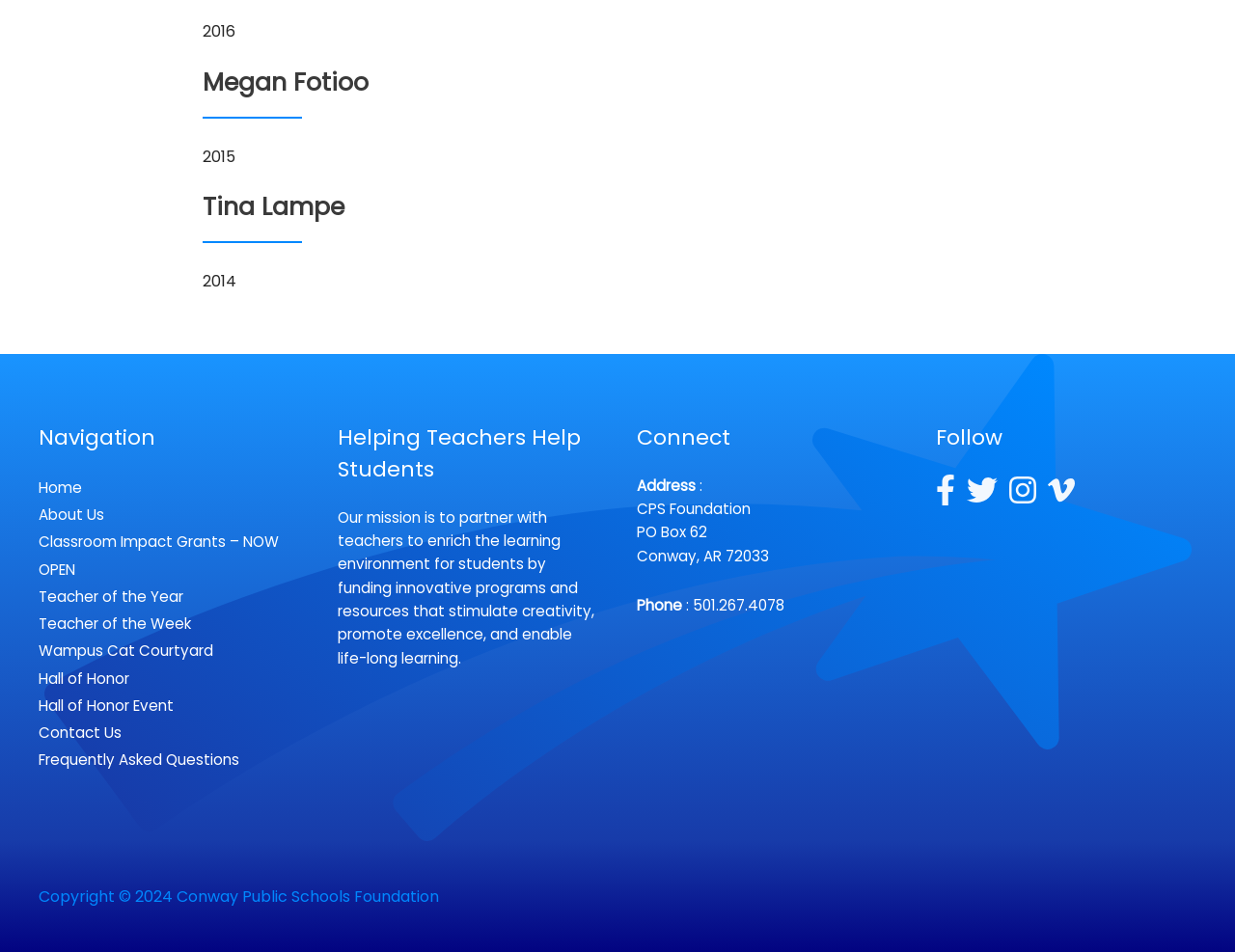Answer the following query with a single word or phrase:
How many social media links are there?

4